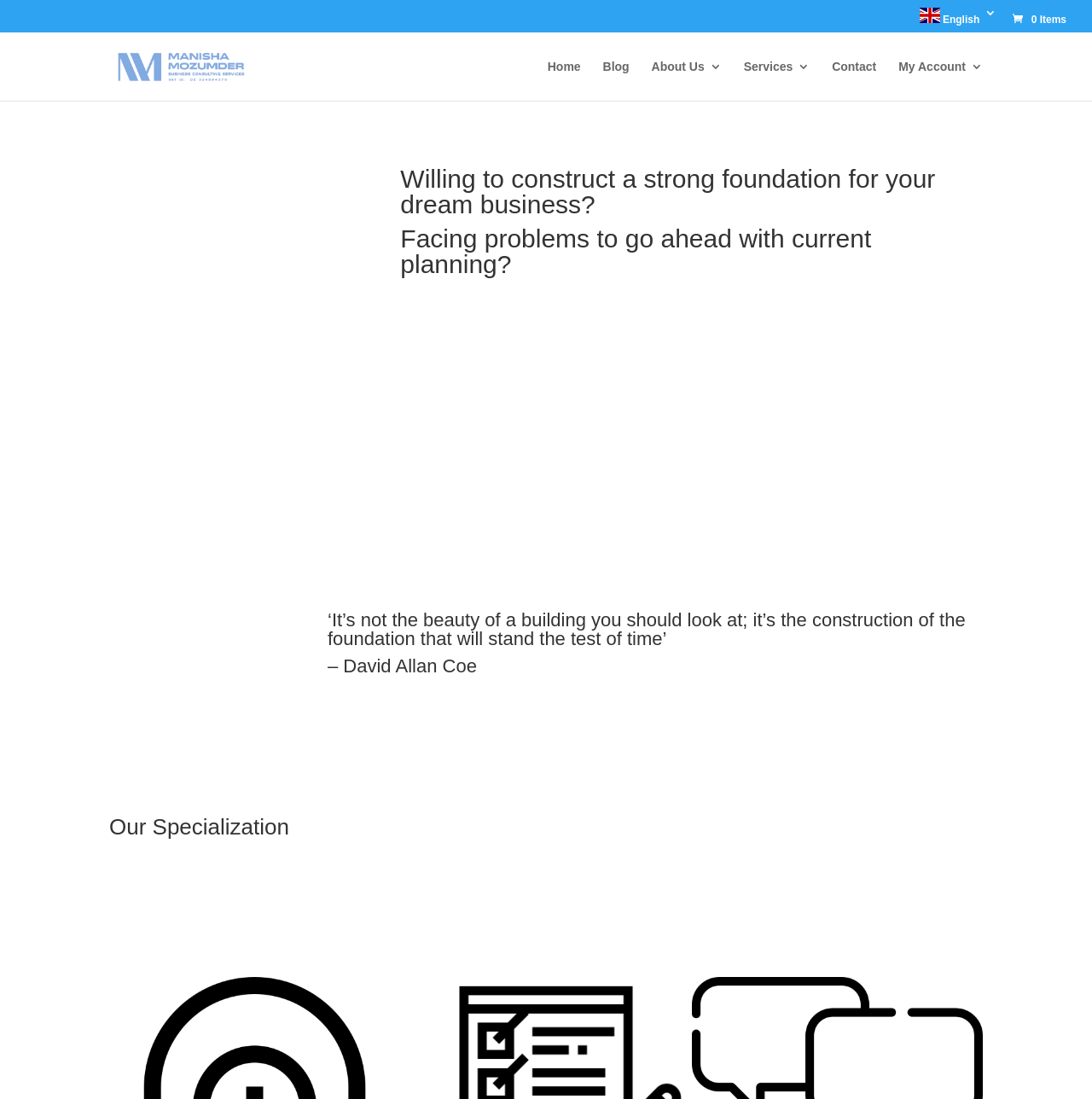Summarize the webpage in an elaborate manner.

The webpage is a business consulting services website, specifically for Manisha Mozumder. At the top right corner, there is a language selection link with an English flag icon. Next to it, there is a link with three horizontal lines, possibly a menu or navigation button.

Below the language selection link, there is a logo or image of Manisha Mozumder, accompanied by a link with her name and business description. This is positioned at the top left corner of the page.

The main navigation menu is located at the center top of the page, with links to "Home", "Blog", "About Us", "Services", "Contact", and "My Account". These links are evenly spaced and aligned horizontally.

Below the navigation menu, there is a search bar that spans across the page, allowing users to search for specific content.

The main content of the page is divided into sections. The first section has a heading that asks if the user is willing to construct a strong foundation for their dream business, followed by a subheading that asks if they are facing problems with their current planning. 

Below this, there is a paragraph of text that describes the four-phase process of transforming business ideas into reality, ensuring a strong foundation and continuous improvement. This is followed by a call-to-action to ask for a customized quote or to call a phone number.

The next section has a quote from David Allan Coe, followed by a heading that says "Our Specialization". This section appears to be a highlight or feature section, but the specific details are not provided.

Throughout the page, there are no prominent images or graphics, aside from the logo and language flag icons. The design is clean and focused on providing information about the business consulting services offered by Manisha Mozumder.